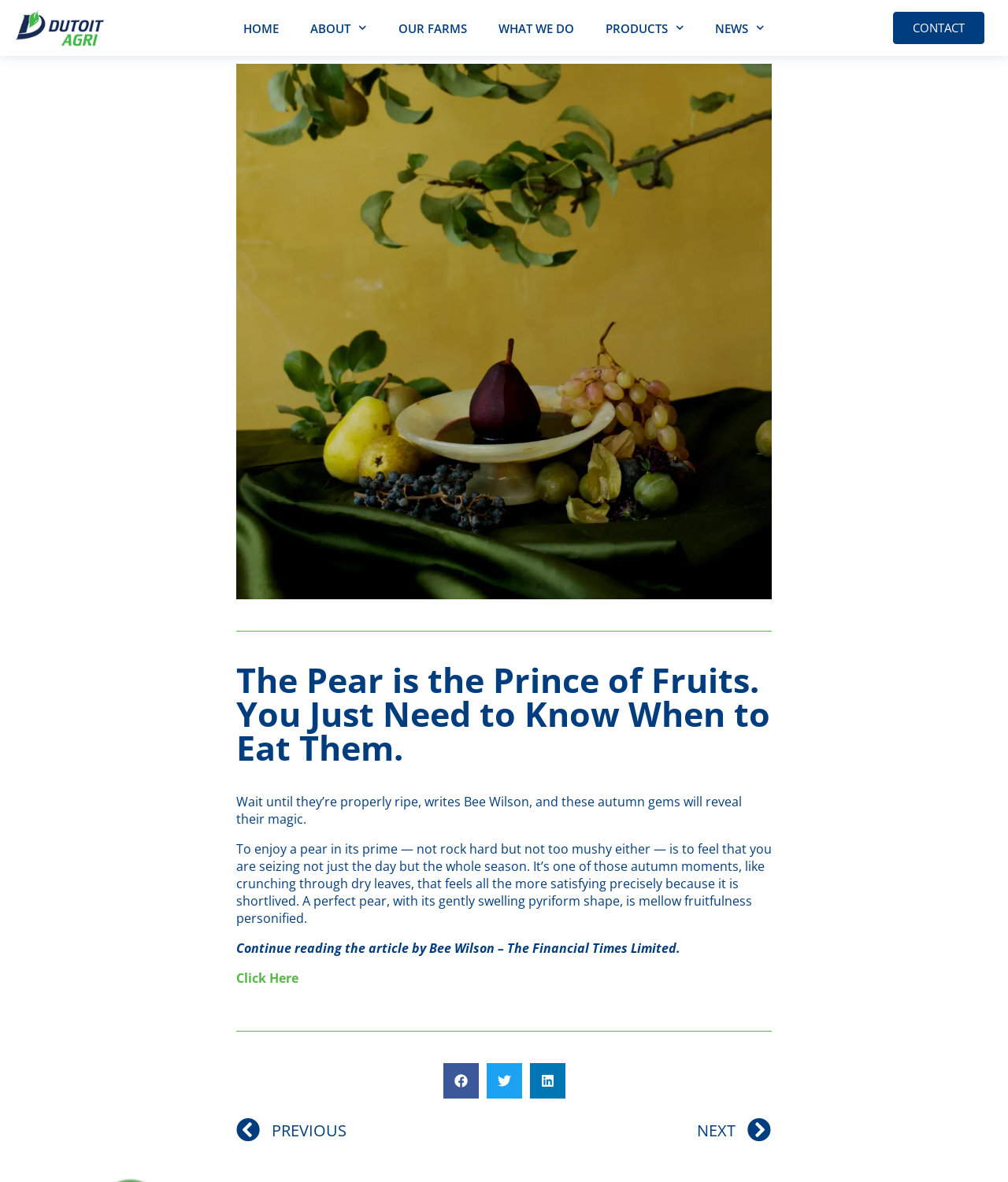What is the topic of the article?
Look at the image and respond to the question as thoroughly as possible.

I inferred this answer by reading the text of the article, which talks about the ripeness of pears and their seasonal significance. The article is clearly about pears.